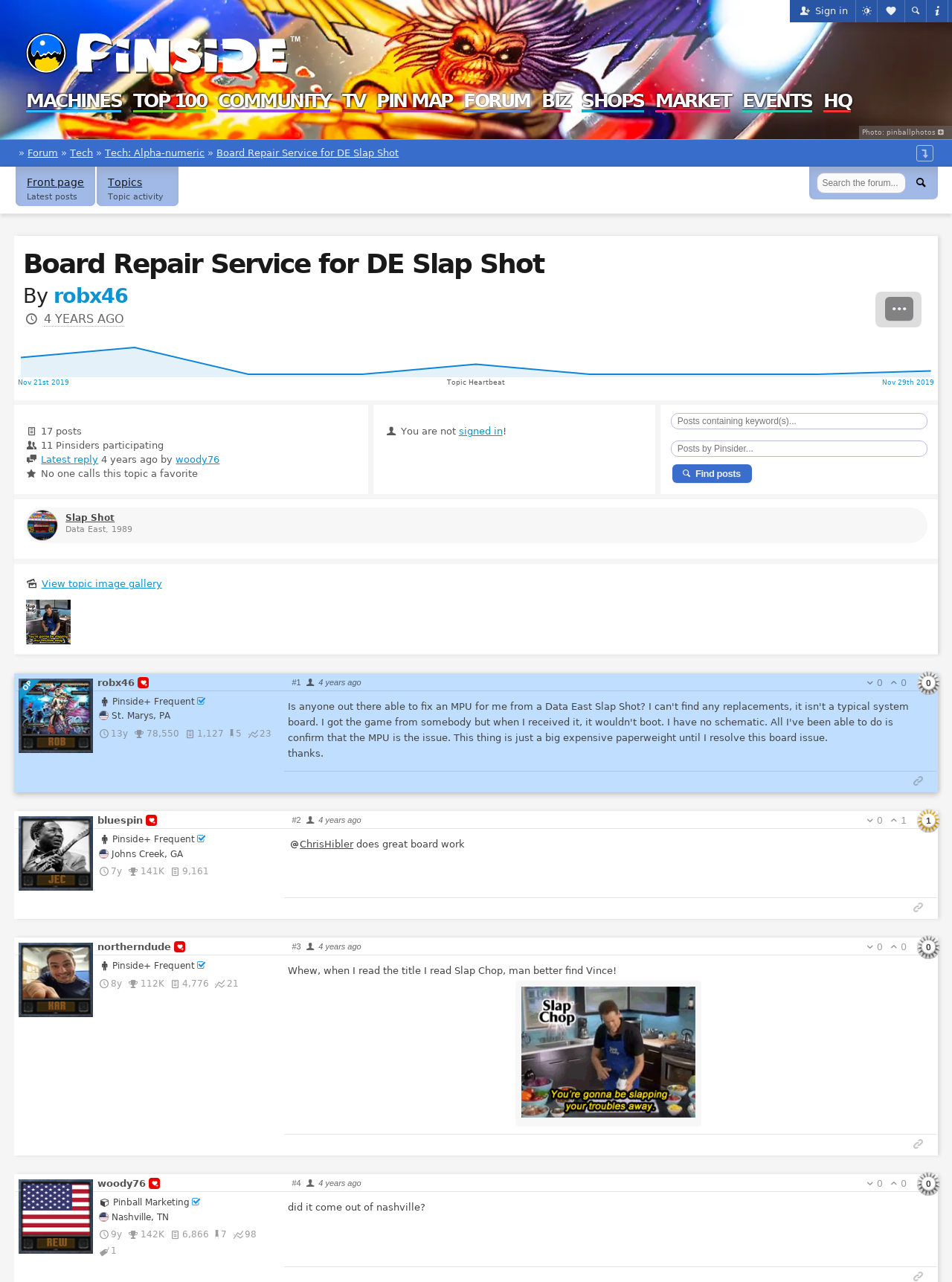Please identify the bounding box coordinates of the region to click in order to complete the task: "View topic image gallery". The coordinates must be four float numbers between 0 and 1, specified as [left, top, right, bottom].

[0.043, 0.451, 0.17, 0.46]